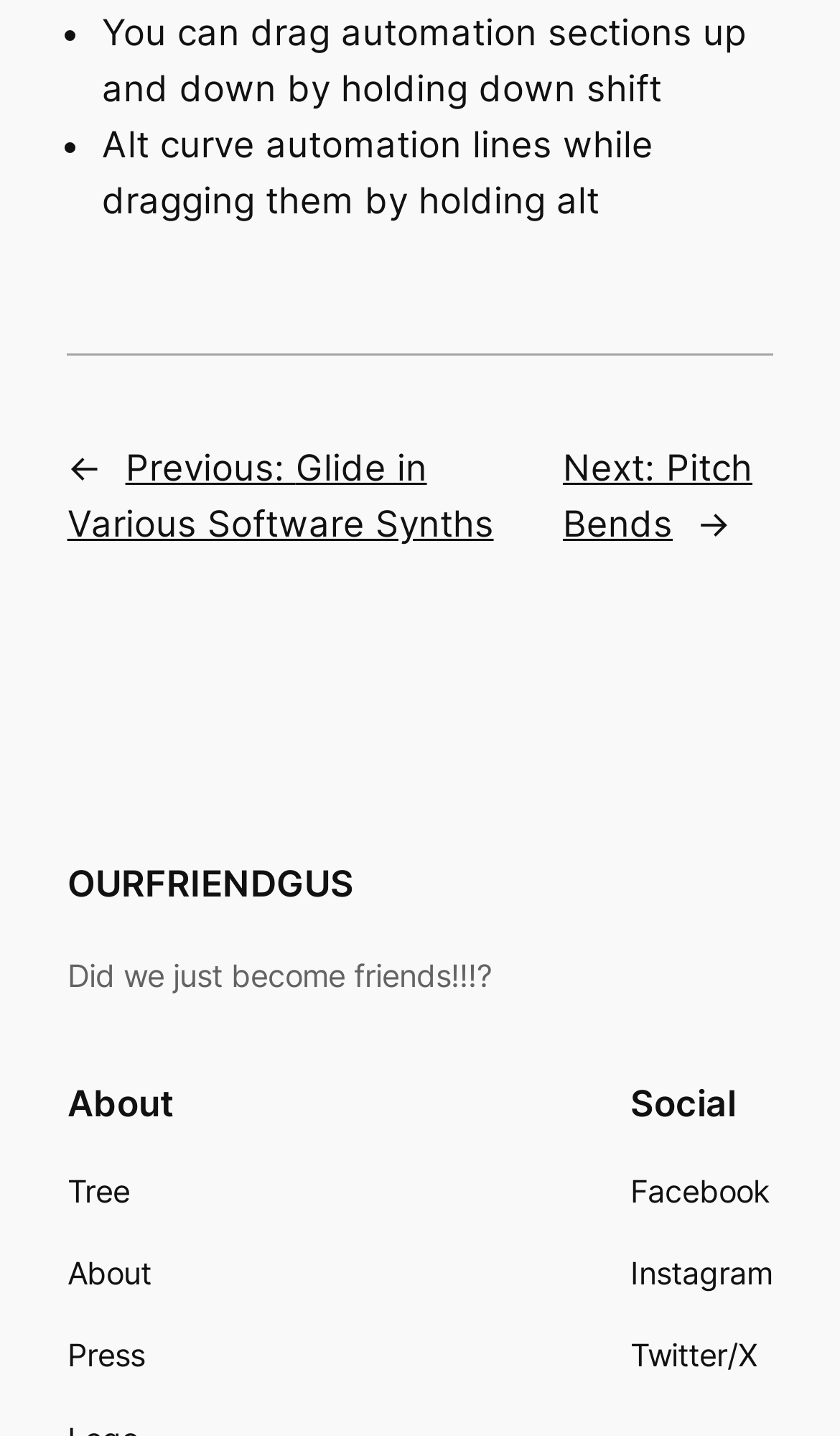Find the bounding box of the web element that fits this description: "alt="our friend gus logo"".

[0.08, 0.536, 0.131, 0.566]